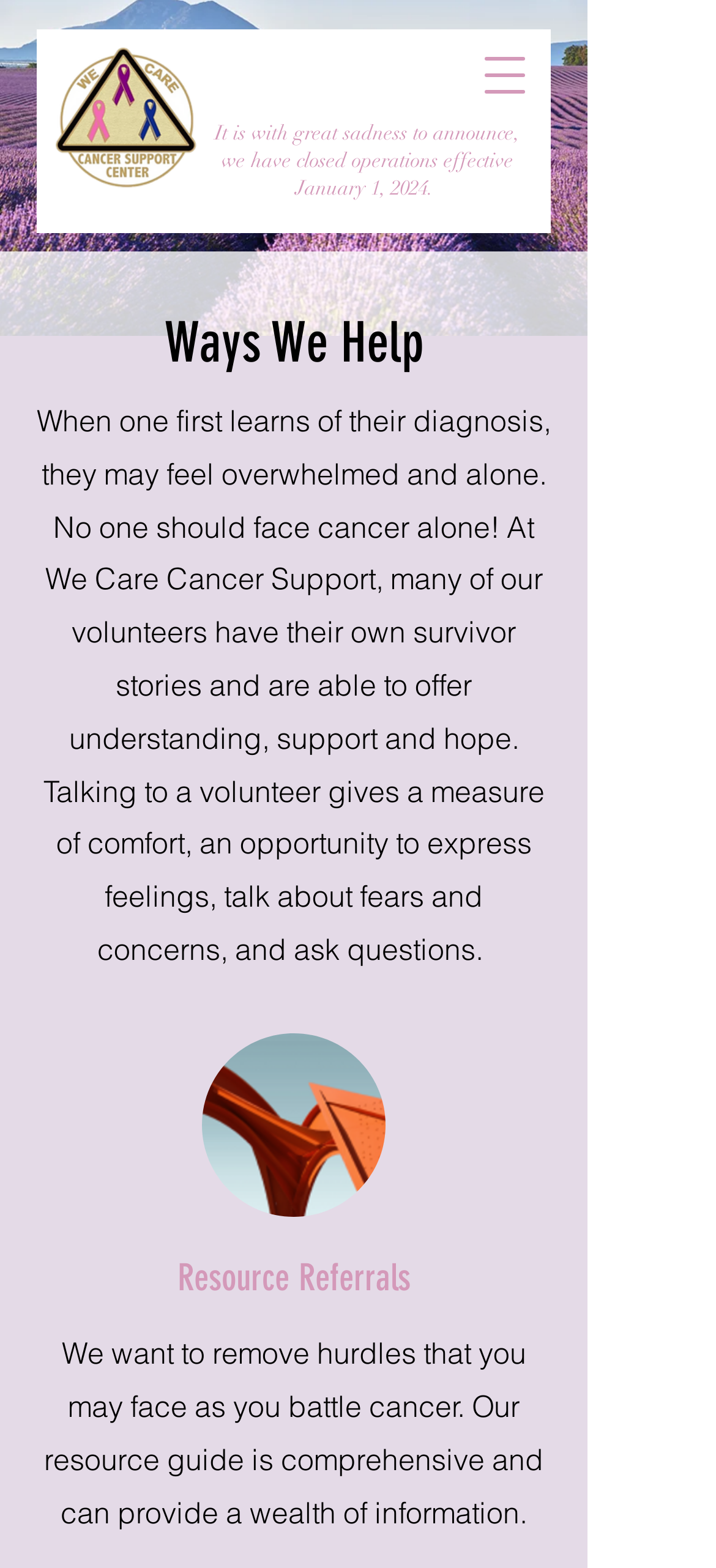Please answer the following question using a single word or phrase: 
What is the organization's current status?

Closed